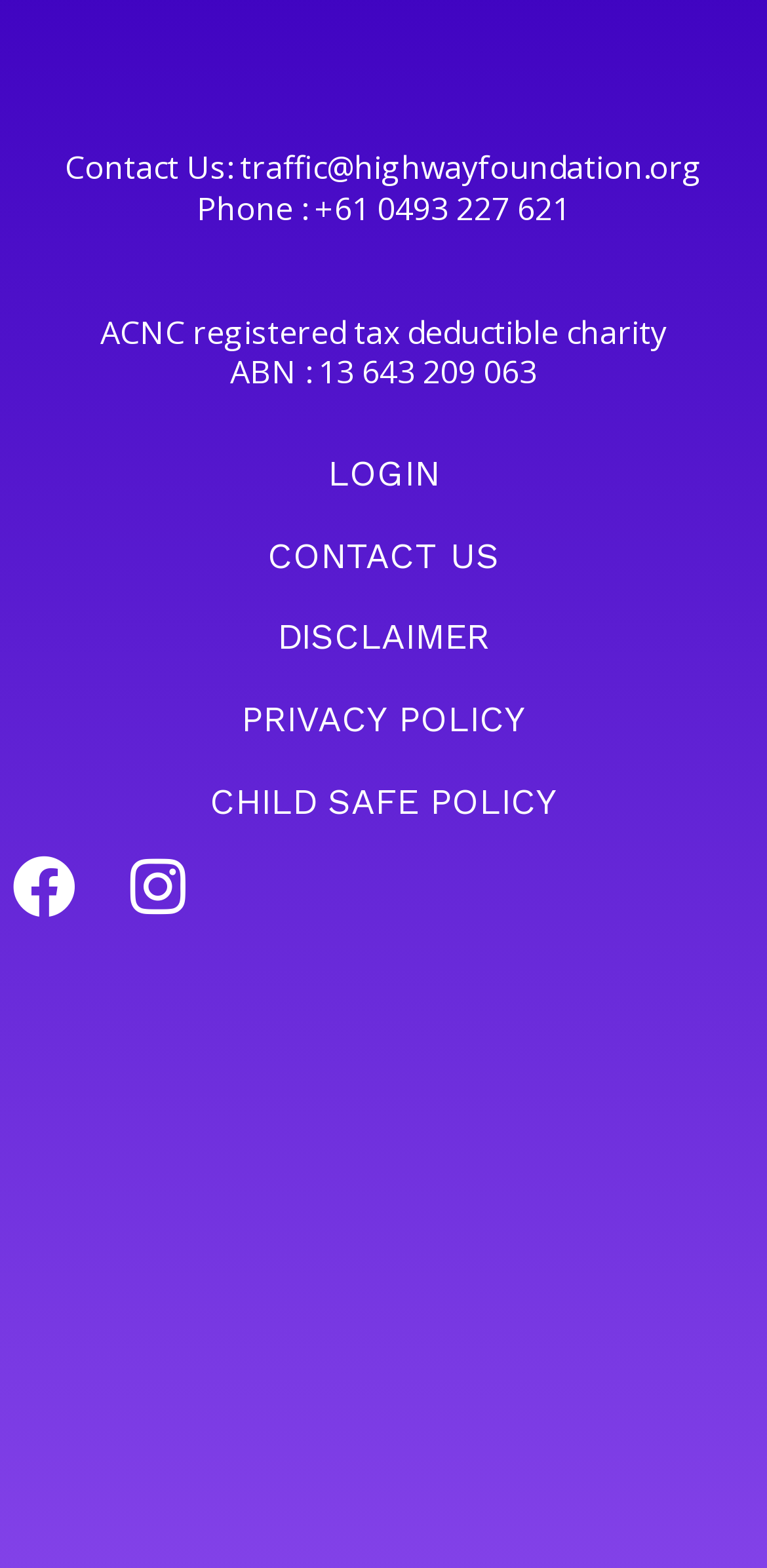Find the bounding box coordinates for the area that must be clicked to perform this action: "Check privacy policy".

[0.314, 0.445, 0.686, 0.471]